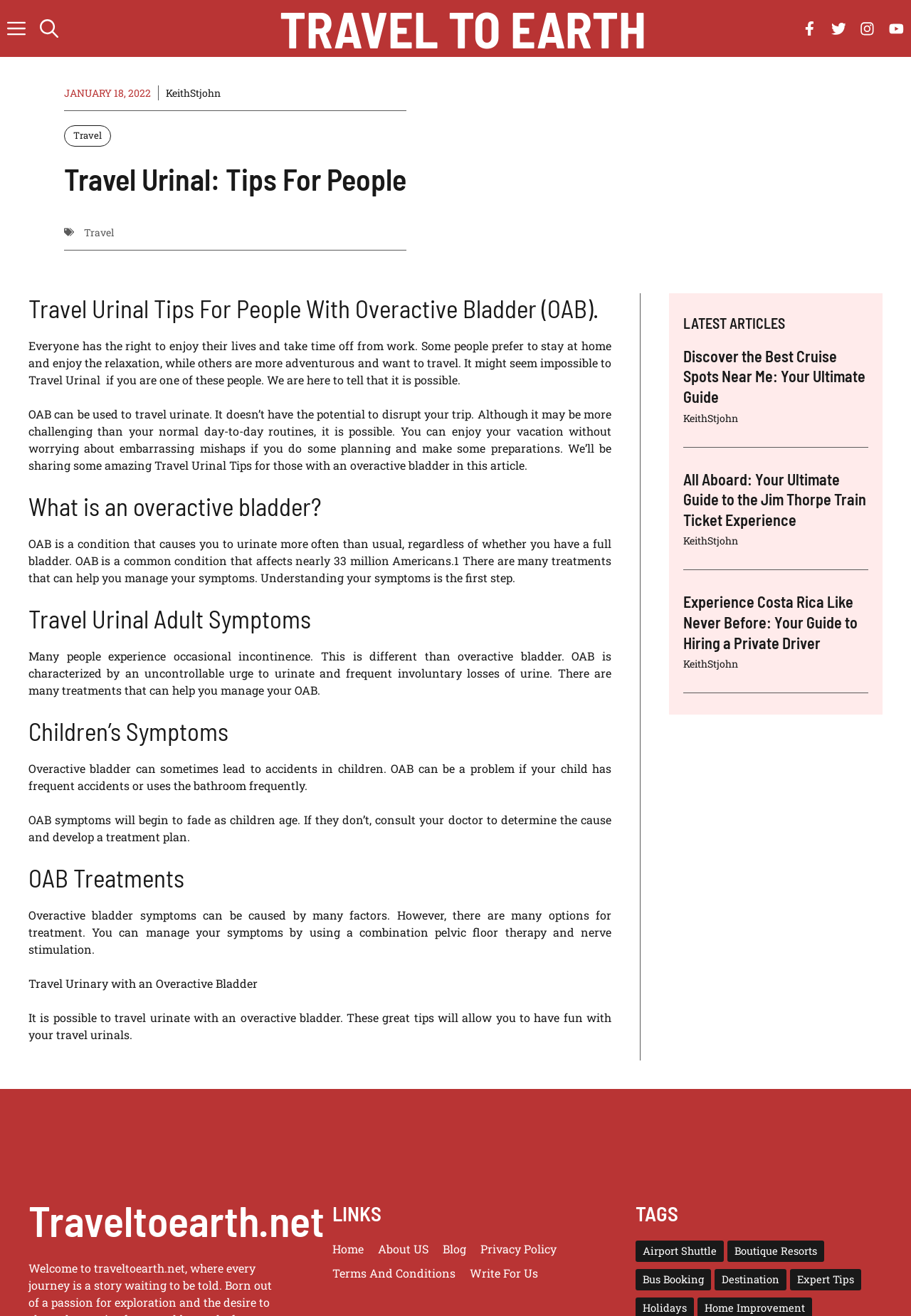Observe the image and answer the following question in detail: What is the condition being discussed in the article?

I found the condition being discussed by reading the static text elements, specifically the one that says 'OAB is a condition that causes you to urinate more often than usual, regardless of whether you have a full bladder.'.